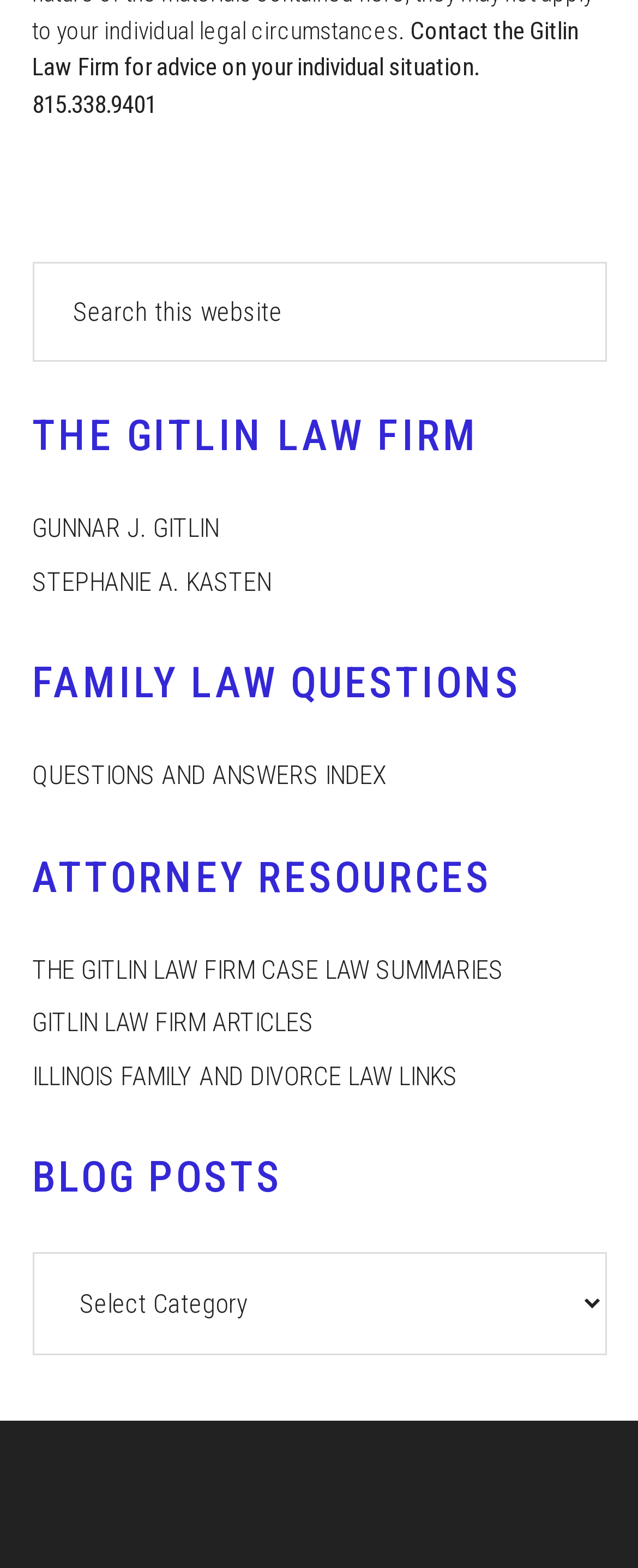Indicate the bounding box coordinates of the clickable region to achieve the following instruction: "search this website."

[0.05, 0.167, 0.95, 0.231]